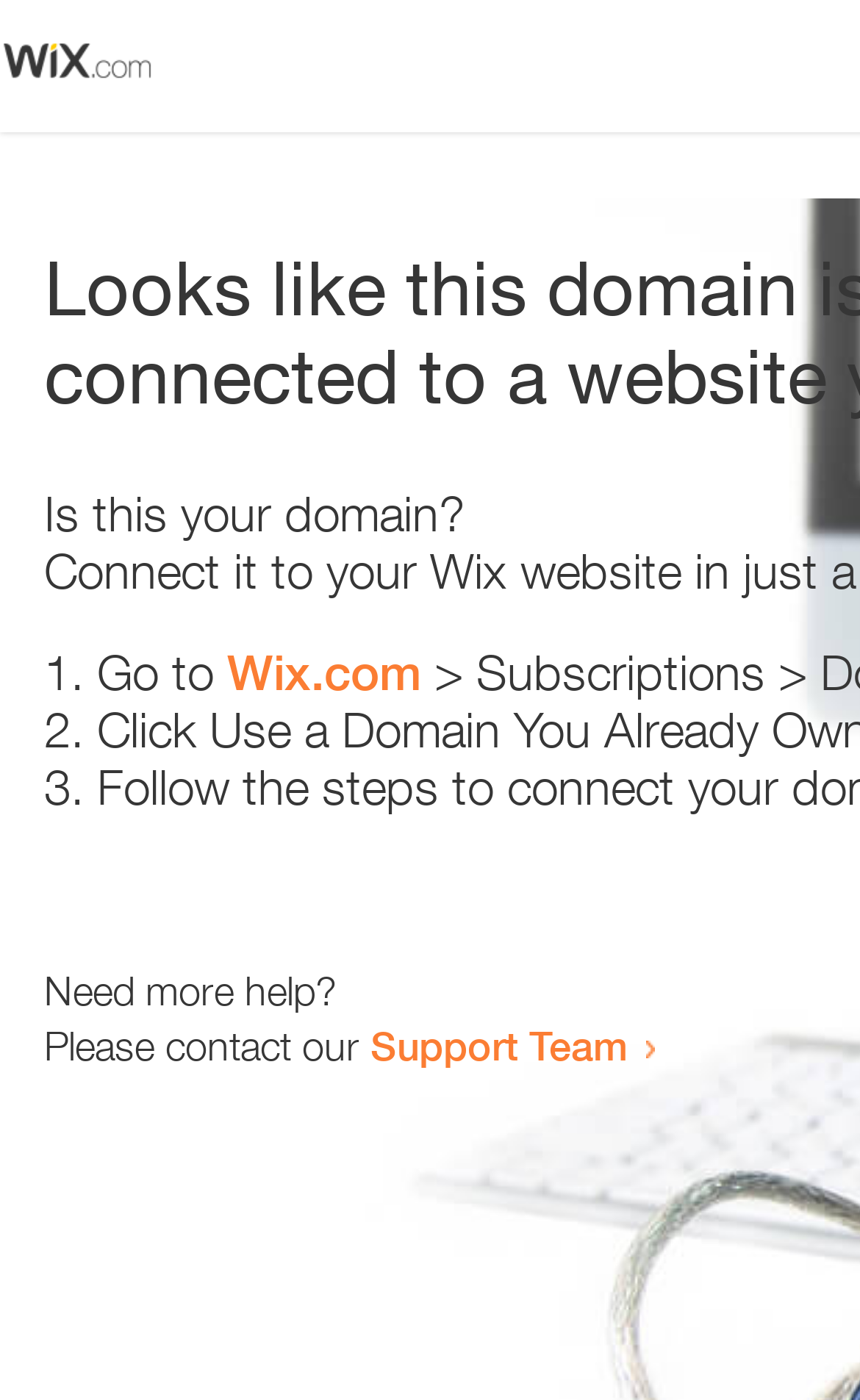Using the element description: "Game", determine the bounding box coordinates. The coordinates should be in the format [left, top, right, bottom], with values between 0 and 1.

None